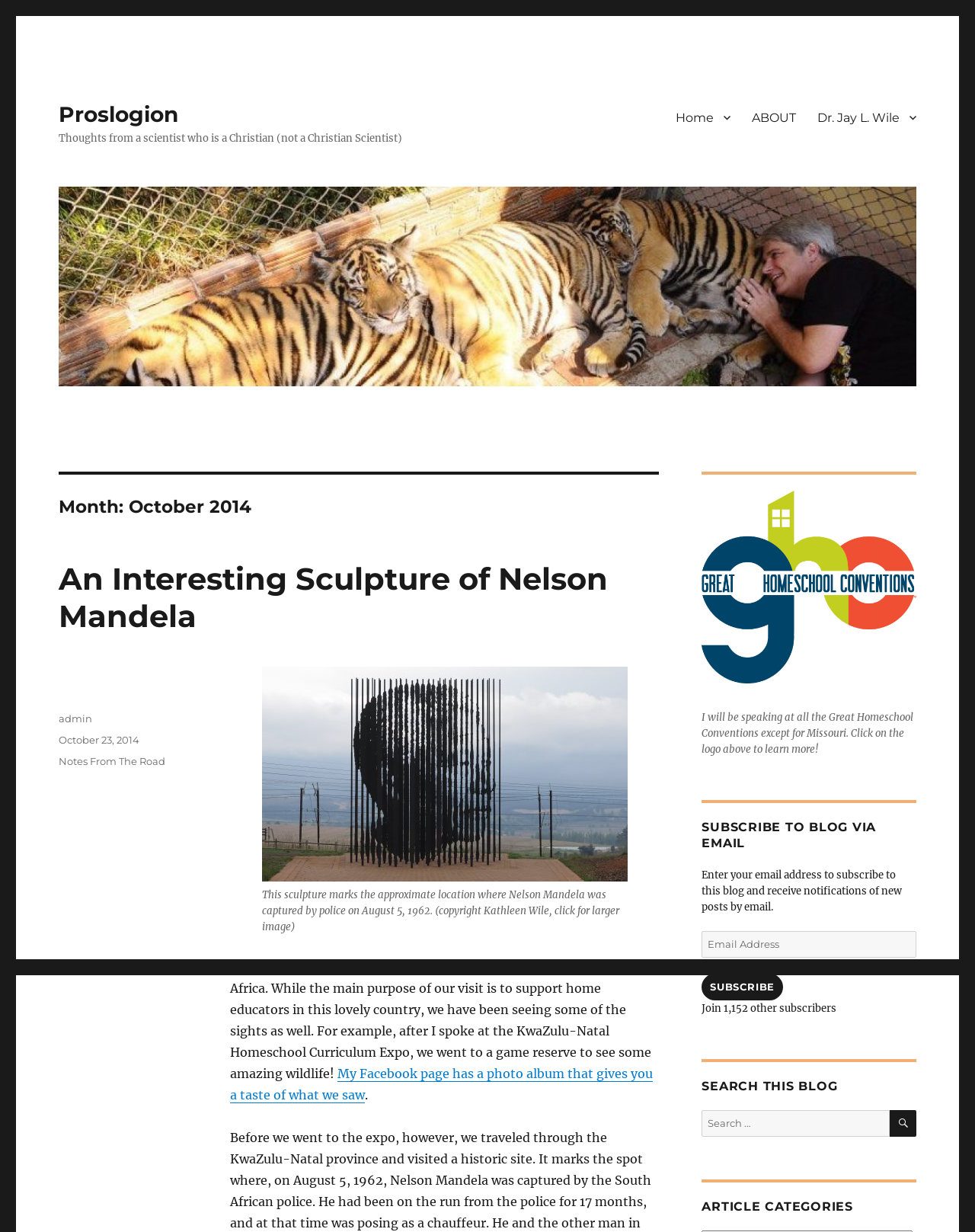Please specify the bounding box coordinates of the clickable section necessary to execute the following command: "Subscribe to the blog via email".

[0.72, 0.79, 0.803, 0.812]